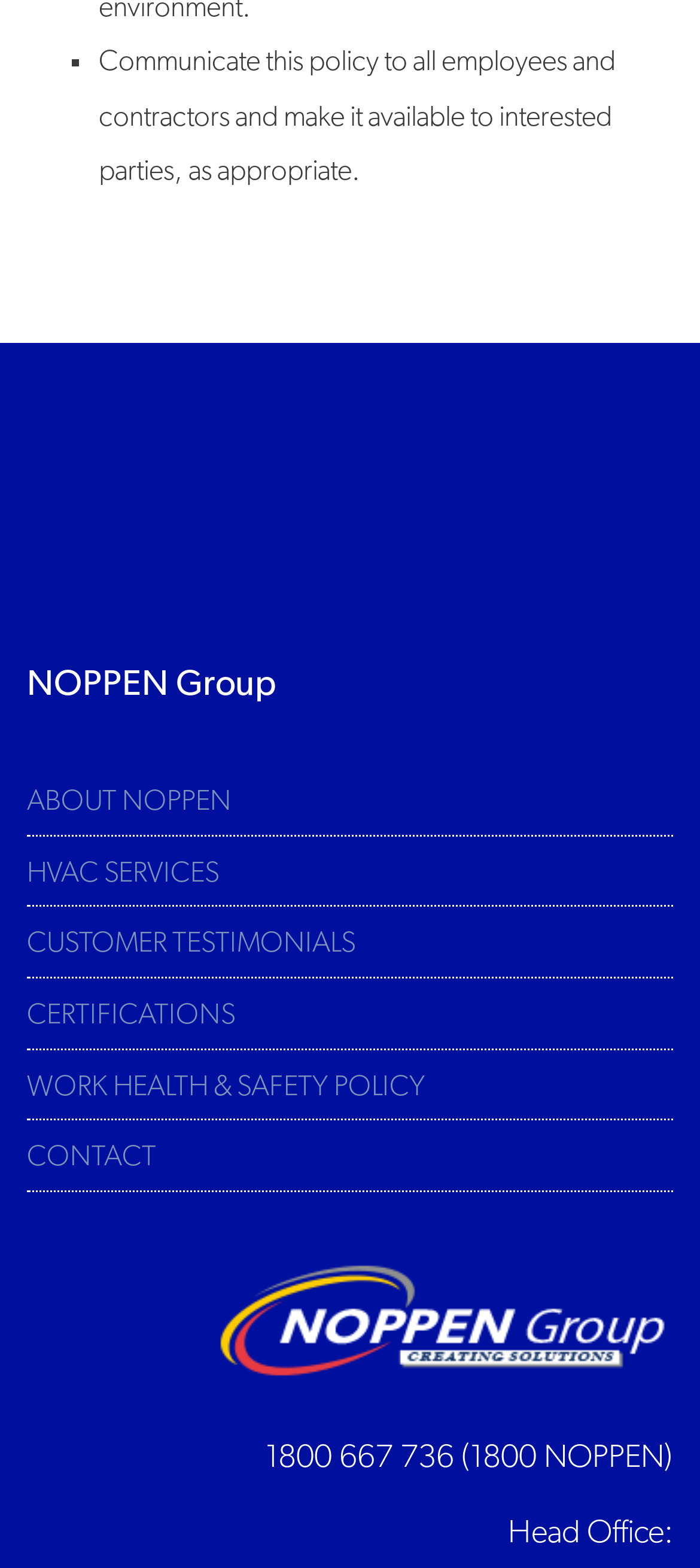What is the location of the head office?
Could you please answer the question thoroughly and with as much detail as possible?

The location of the head office is not specified in the webpage, only the label 'Head Office:' is present.